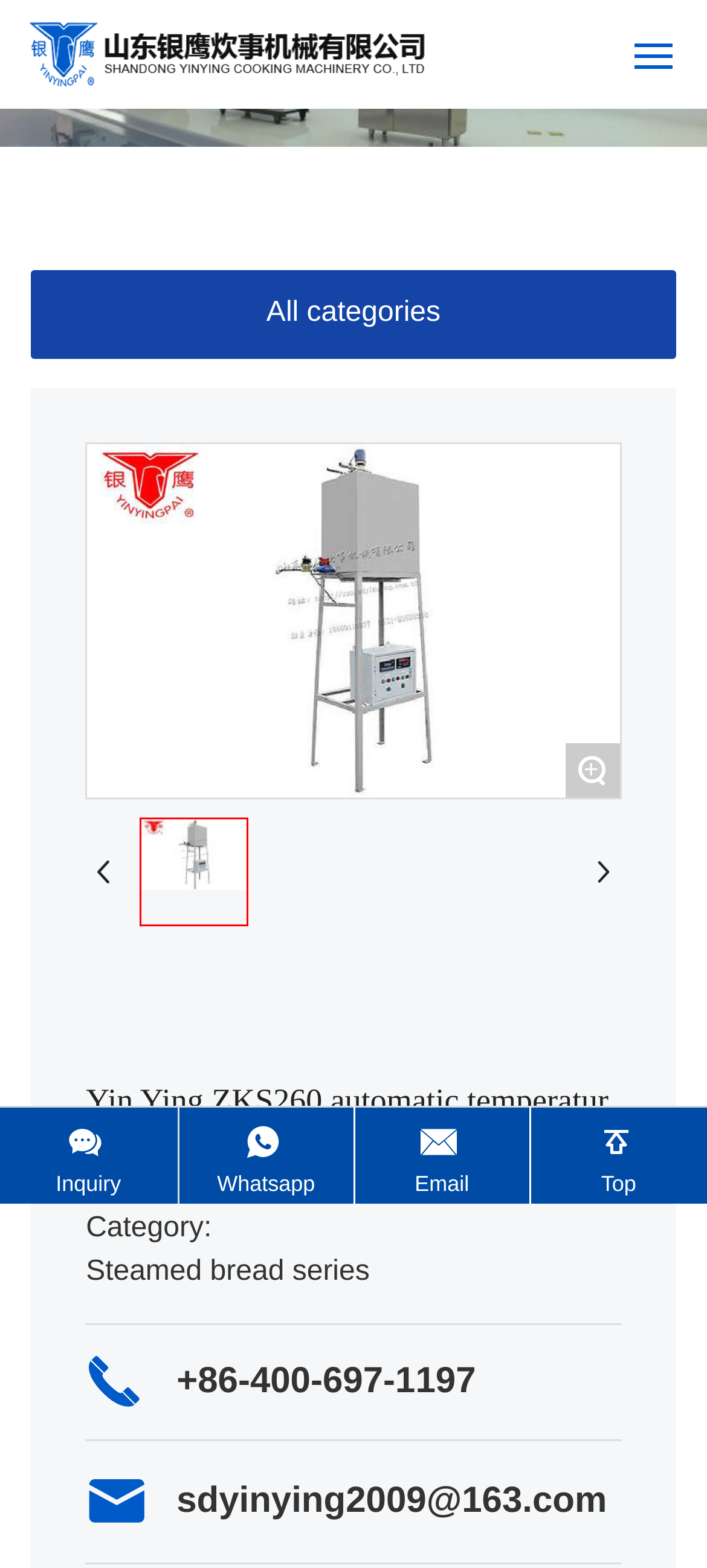Please locate the bounding box coordinates of the region I need to click to follow this instruction: "Click the All categories button".

[0.045, 0.173, 0.955, 0.229]